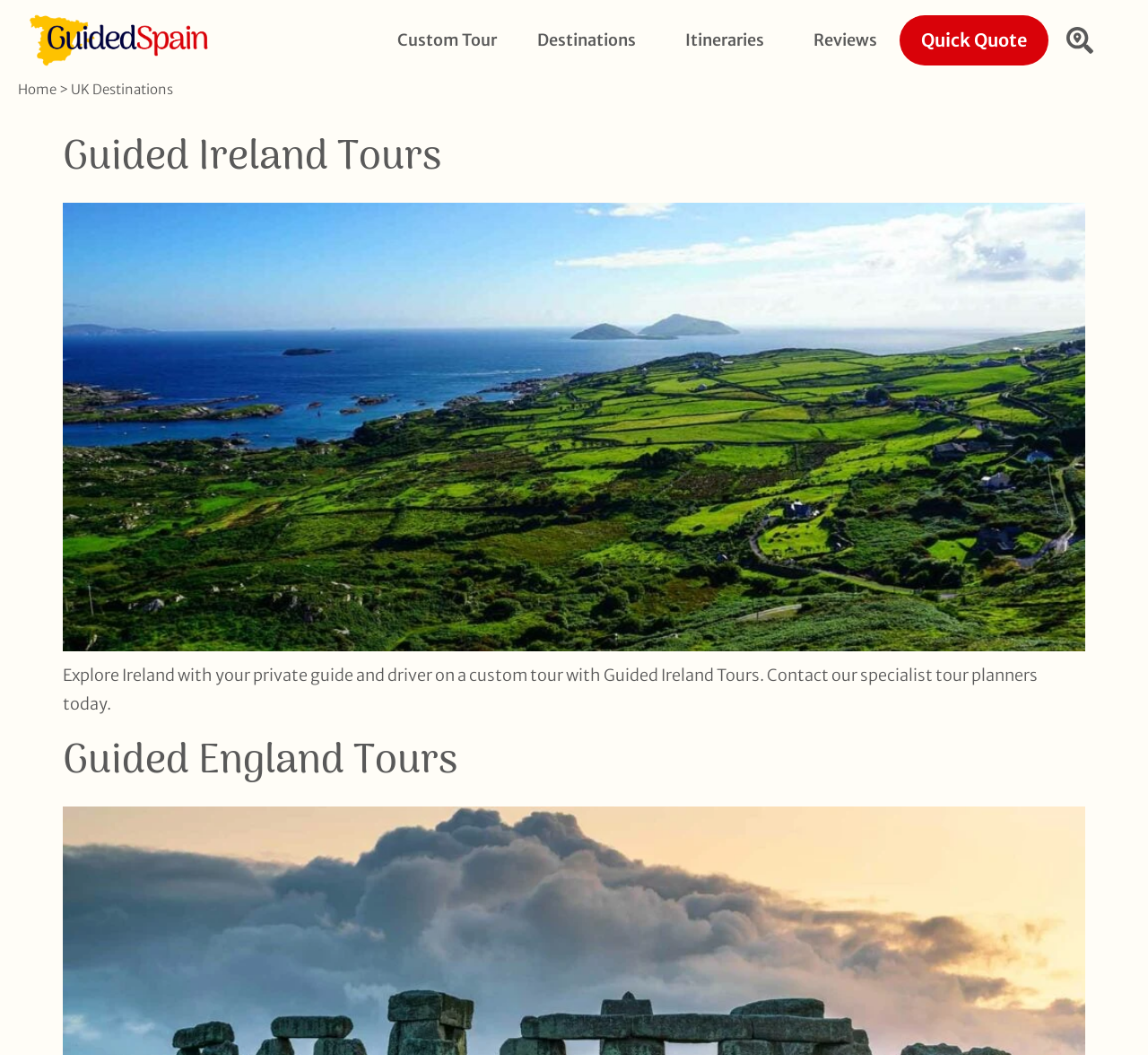Locate the bounding box coordinates of the element you need to click to accomplish the task described by this instruction: "View Custom Tour".

[0.33, 0.015, 0.448, 0.062]